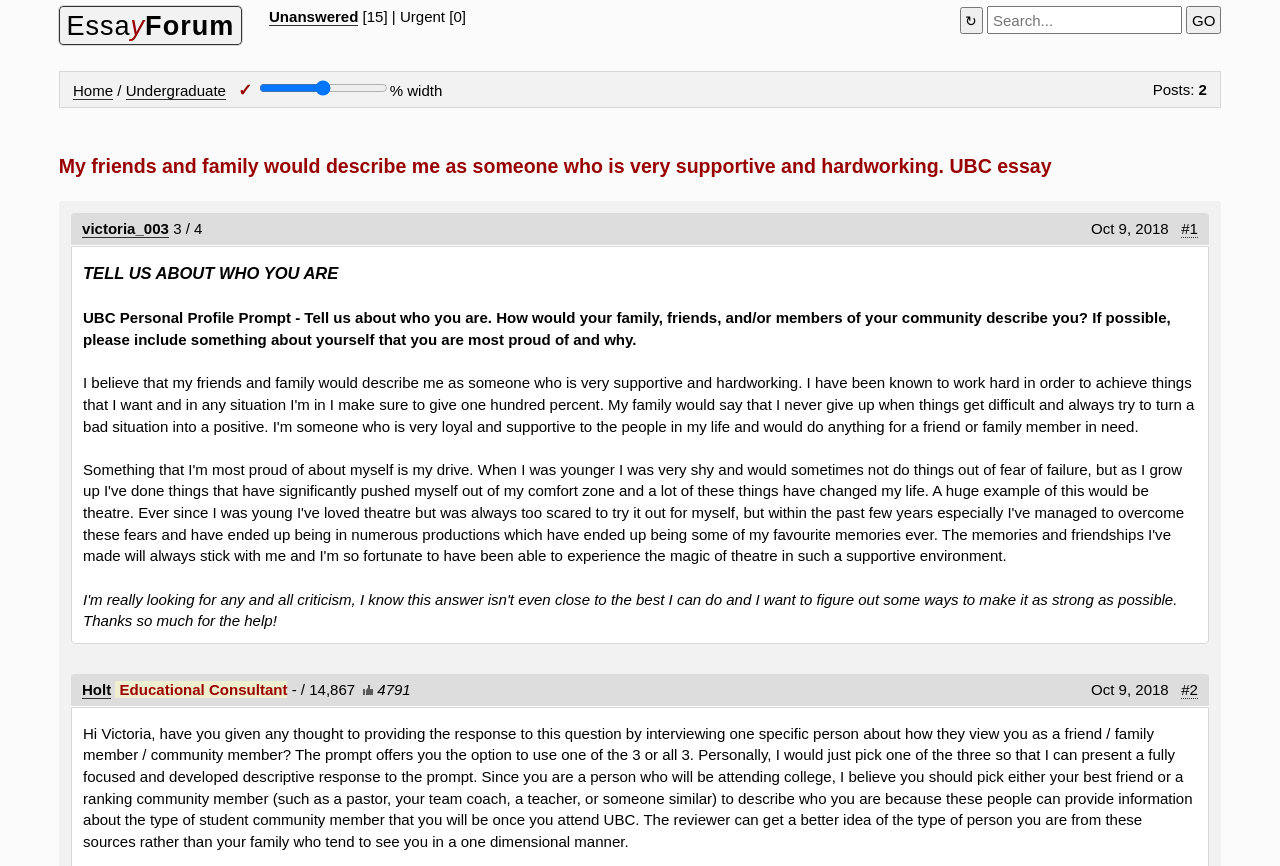Determine the main heading of the webpage and generate its text.

My friends and family would describe me as someone who is very supportive and hardworking. UBC essay